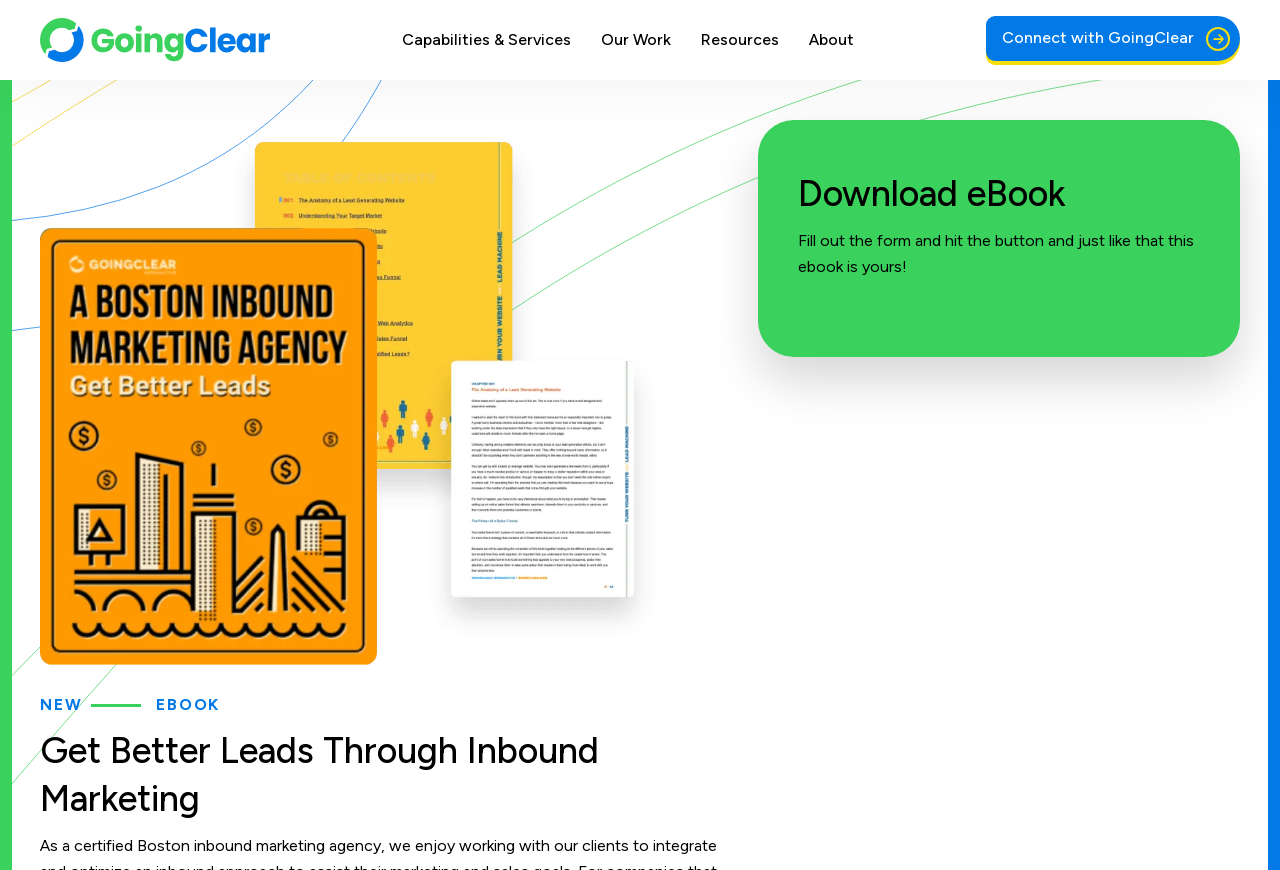How many main navigation links are there?
Answer the question in a detailed and comprehensive manner.

There are five main navigation links: 'Capabilities & Services', 'Our Work', 'Resources', 'About', and 'Connect with GoingClear'.